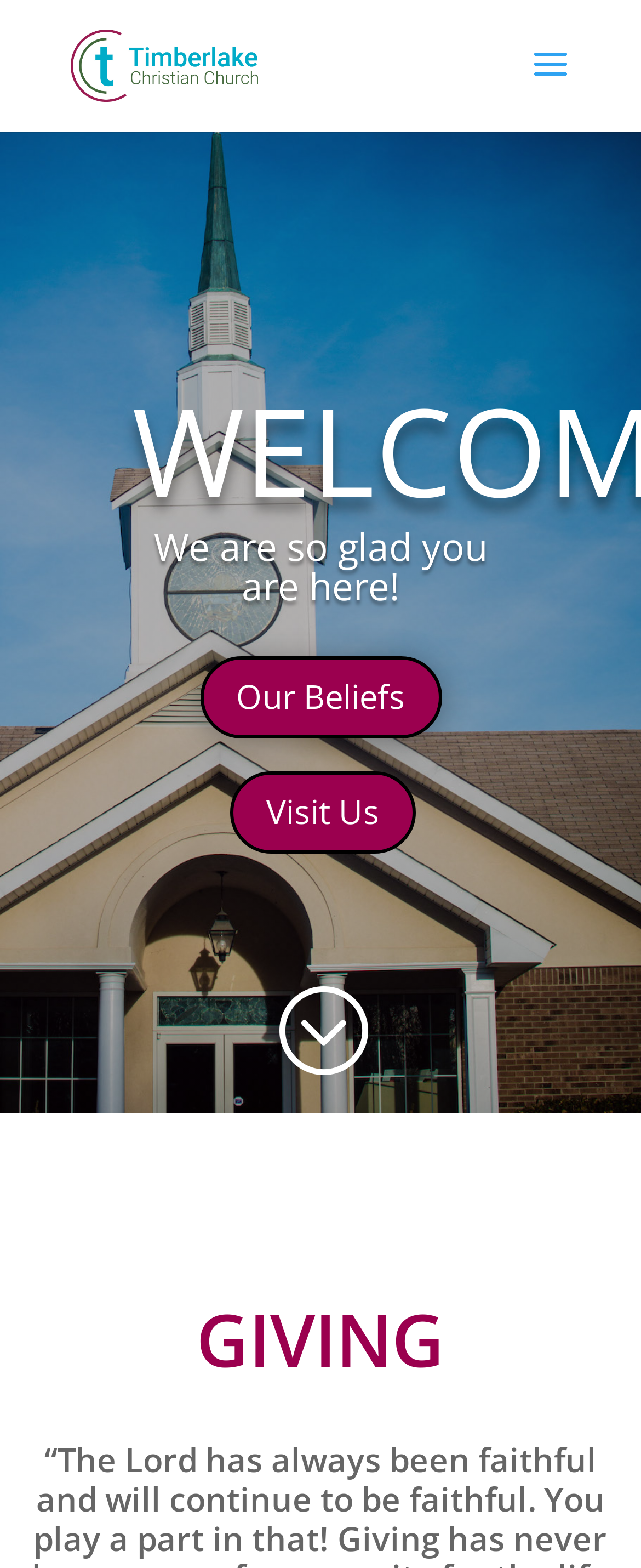Determine the bounding box for the described UI element: "Corporate Governance, Stewardship & Sustainability".

None